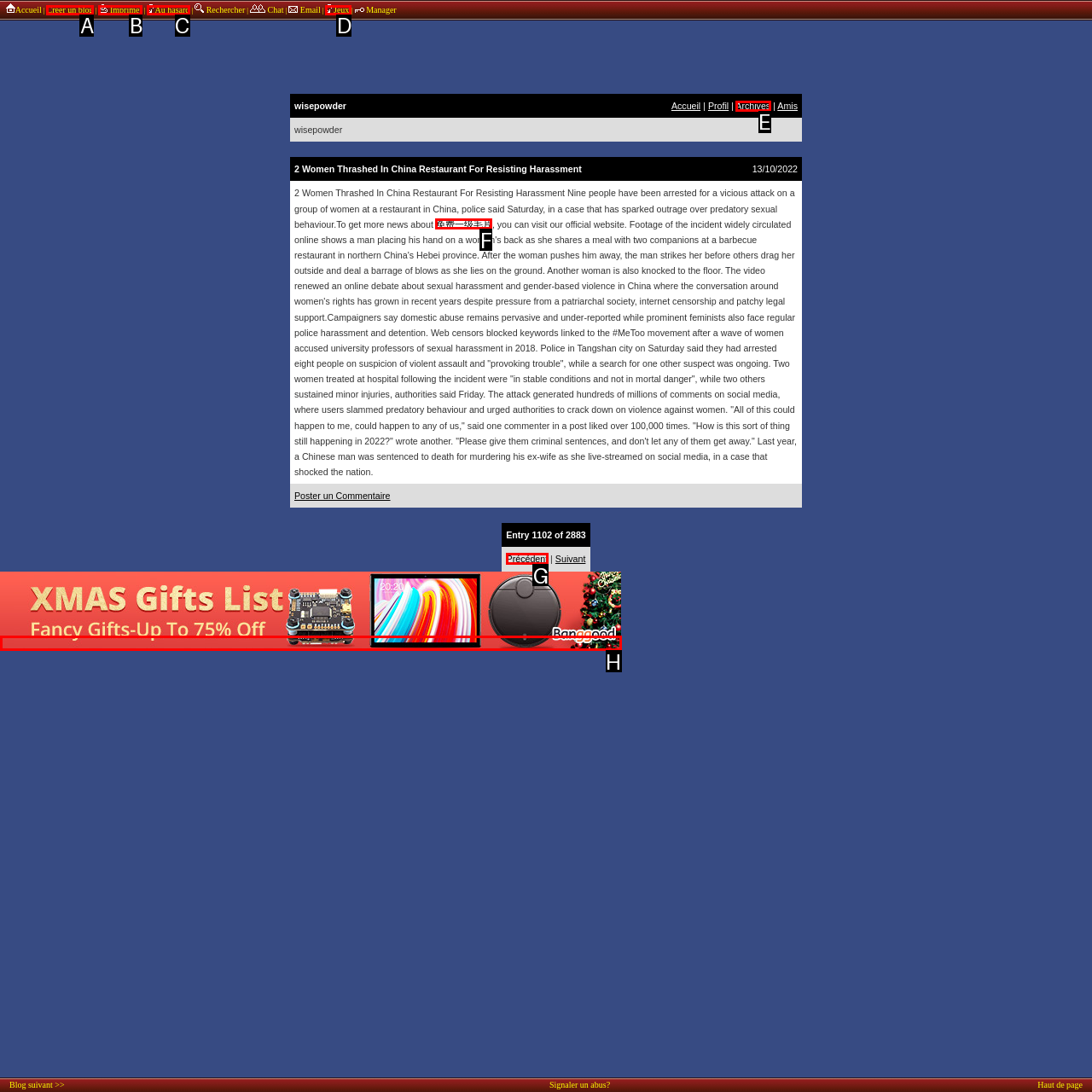To achieve the task: view previous entry, indicate the letter of the correct choice from the provided options.

G